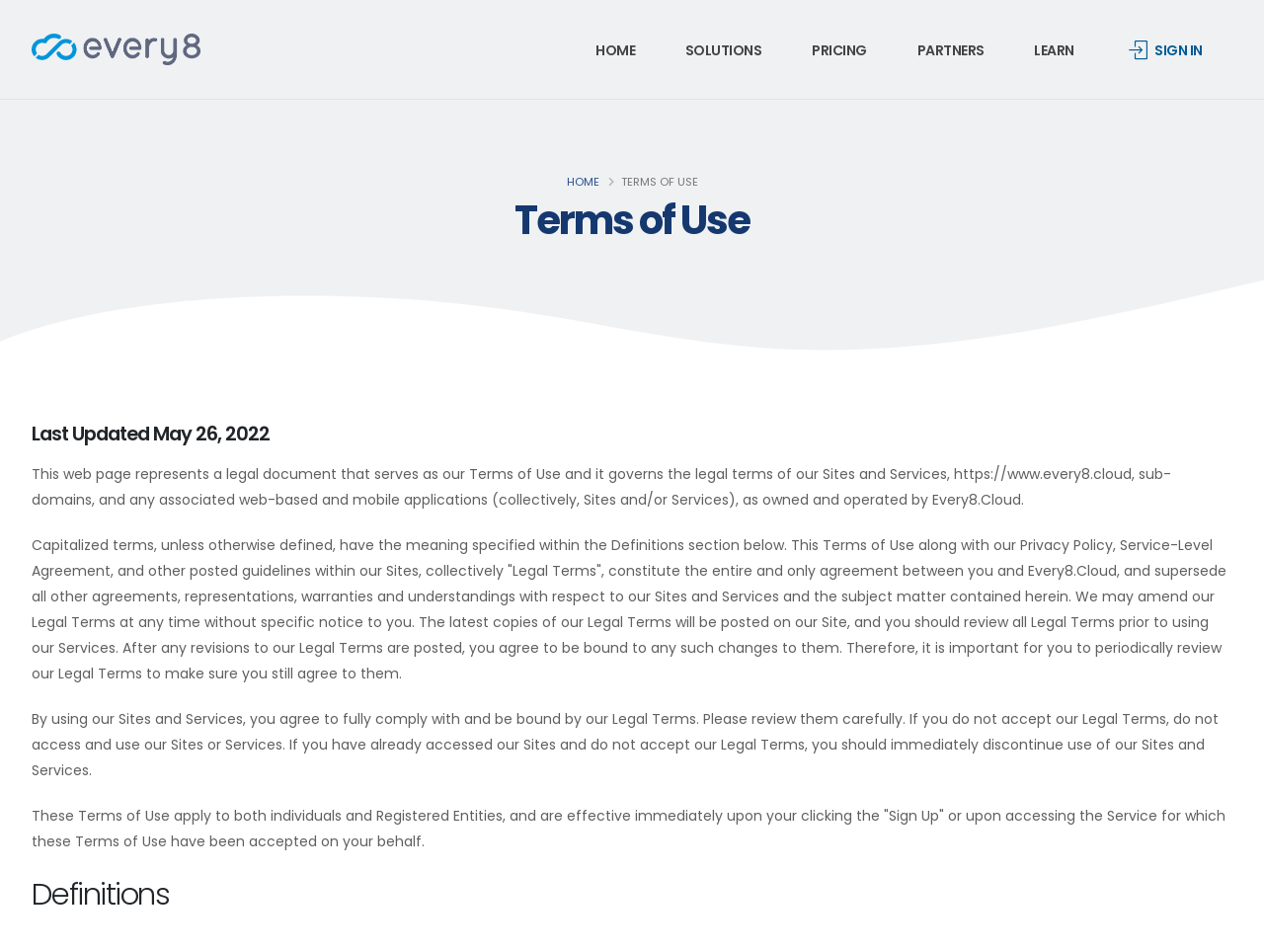Look at the image and answer the question in detail:
What should users do if they do not accept the Legal Terms?

According to the webpage, if users do not accept the Legal Terms, they should not access and use the Sites or Services, as stated in the paragraph that starts with 'By using our Sites and Services, you agree to fully comply with and be bound by our Legal Terms'.